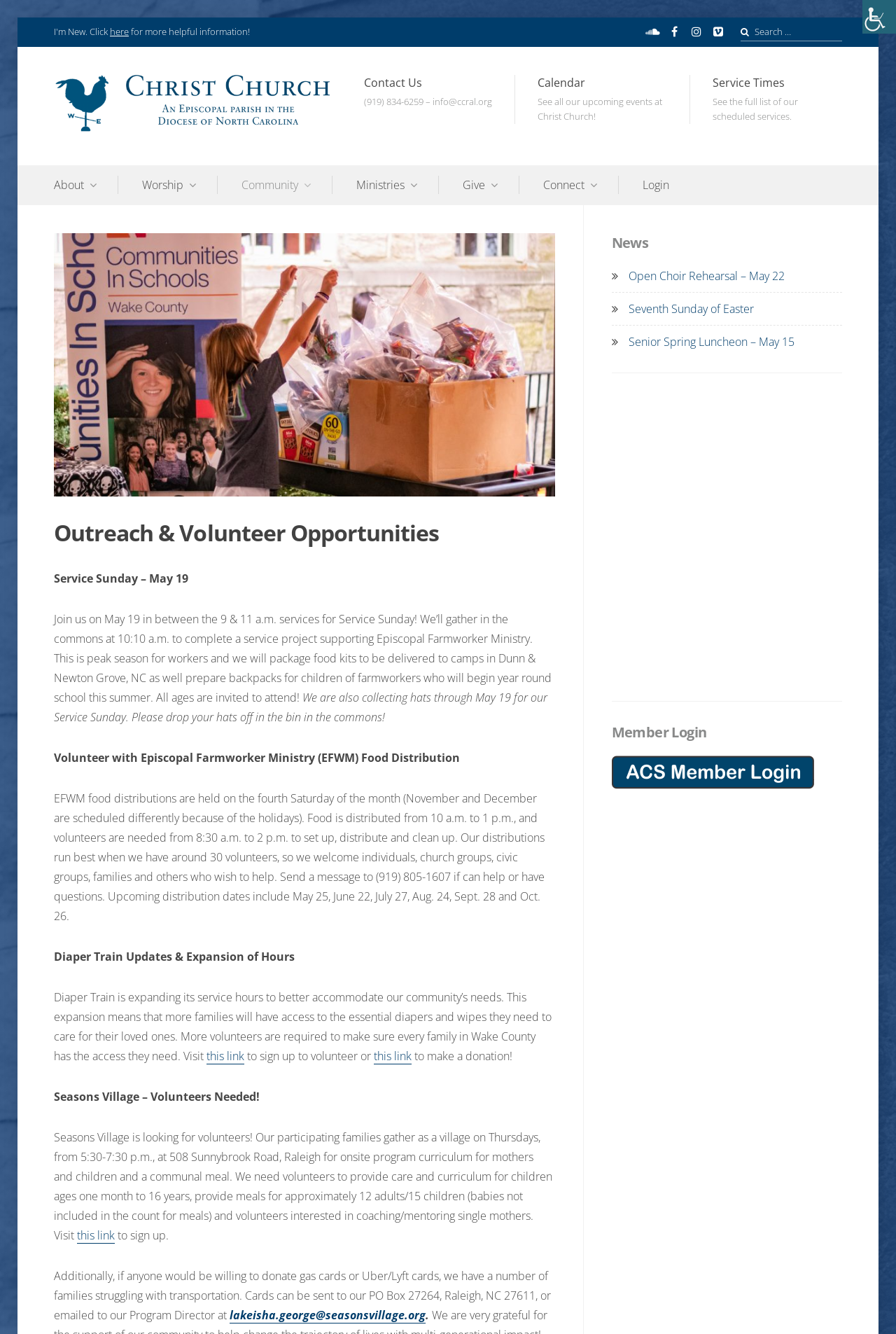Explain the webpage in detail, including its primary components.

The webpage is about Outreach and Volunteer Opportunities at Christ Church, an Episcopal parish in the Diocese of North Carolina. At the top, there is a navigation menu with links to "About", "Worship", "Community", "Ministries", "Give", "Connect", and "Login". Below the navigation menu, there is a heading "Outreach & Volunteer Opportunities" followed by a description of Service Sunday on May 19, where volunteers will gather to complete a service project supporting Episcopal Farmworker Ministry.

On the left side of the page, there is a secondary navigation menu with links to "Contact Us", "Calendar", and "Service Times". Below this menu, there is a section about volunteering with Episcopal Farmworker Ministry, including information about food distributions and upcoming dates.

Further down the page, there are sections about Diaper Train updates and expansion of hours, Seasons Village volunteers needed, and news articles with links to "Open Choir Rehearsal – May 22", "Seventh Sunday of Easter", and "Senior Spring Luncheon – May 15". There is also an iframe and a member login section with a button to log in.

At the top right corner of the page, there is a search bar and a social navigation menu with links to Soundcloud, Facebook, Instagram, and Vimeo. There is also an accessibility helper sidebar button and a link to skip to content.